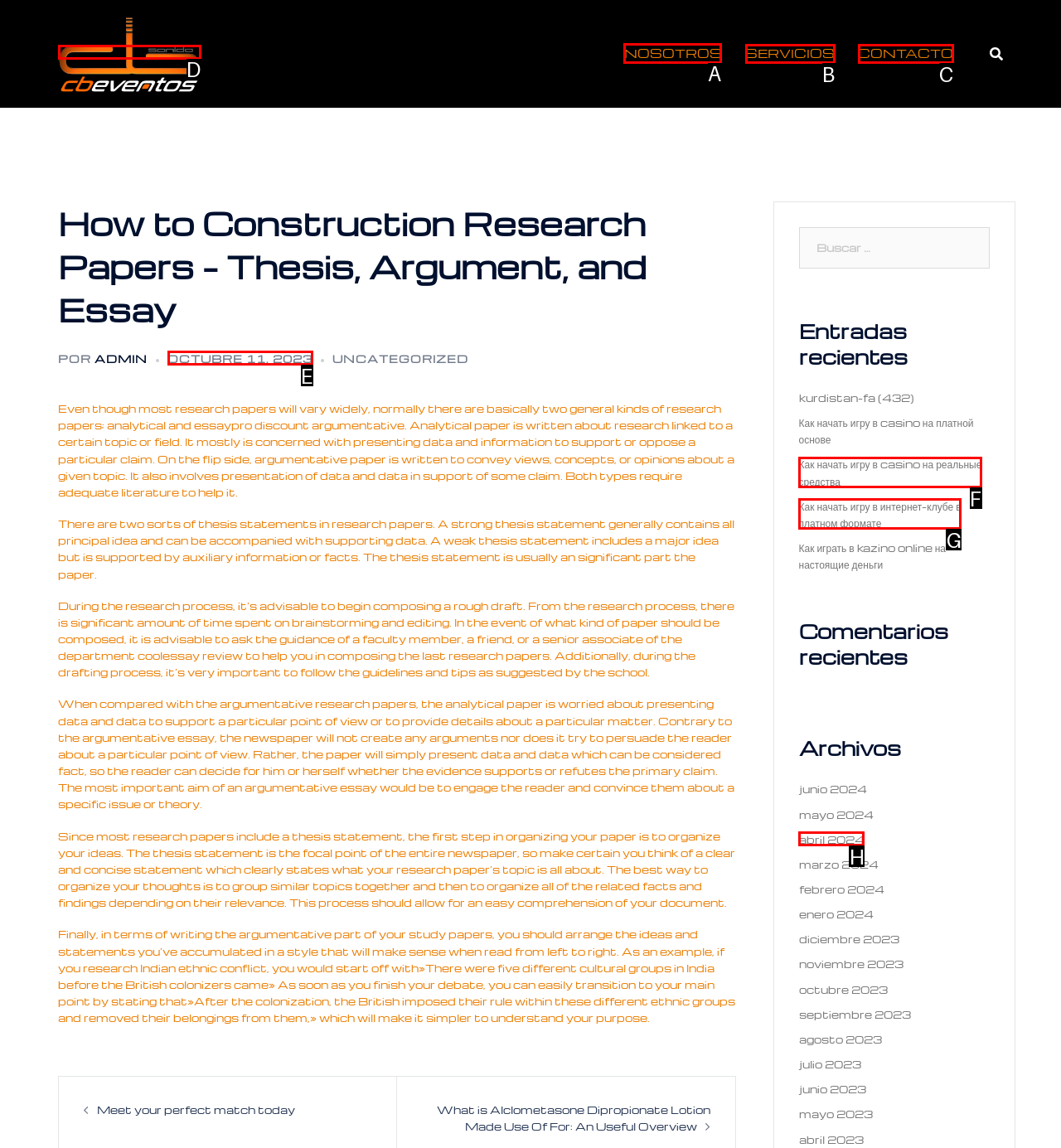Which choice should you pick to execute the task: Click on the 'NOSOTROS' link
Respond with the letter associated with the correct option only.

A